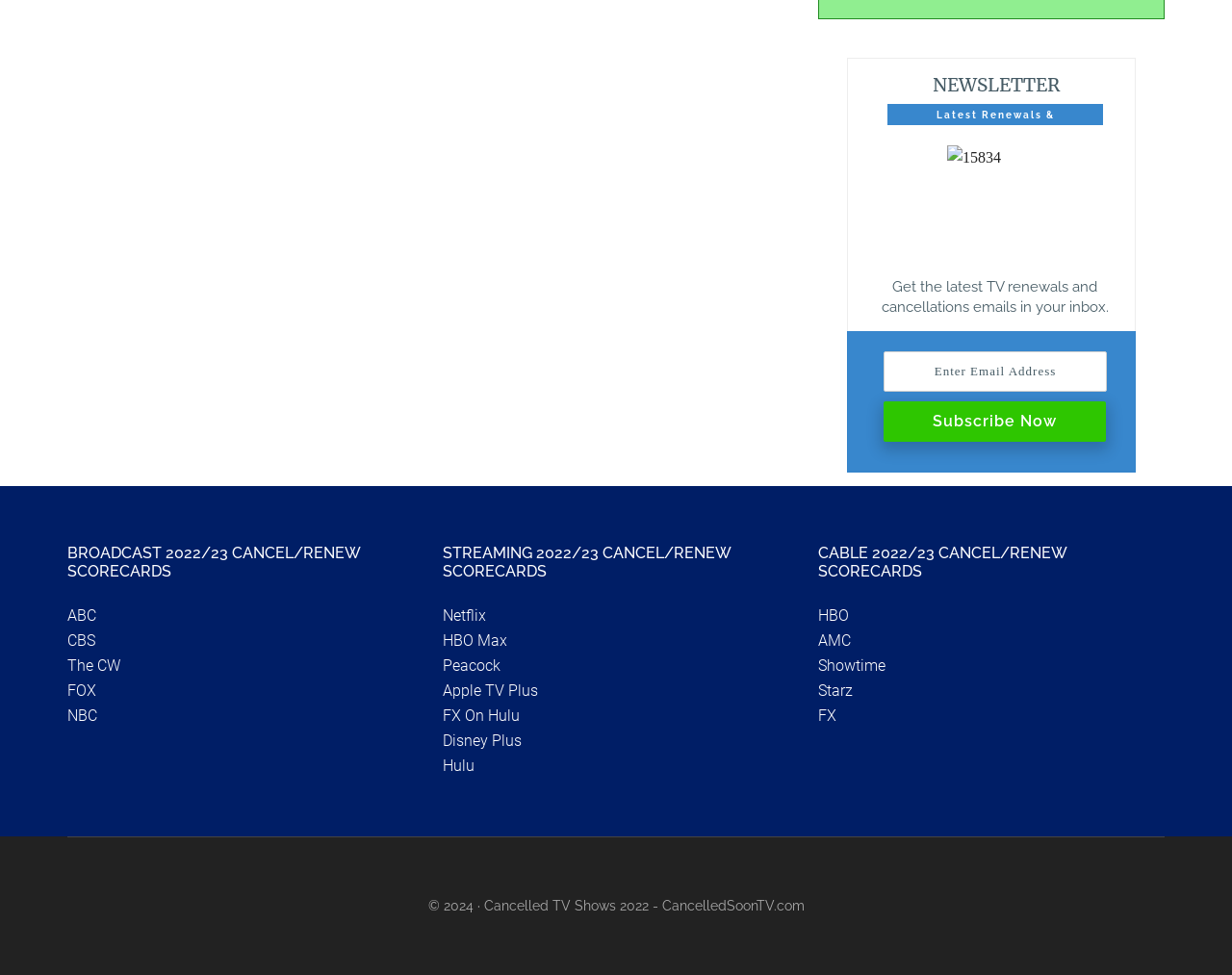Please provide the bounding box coordinate of the region that matches the element description: Apple TV Plus. Coordinates should be in the format (top-left x, top-left y, bottom-right x, bottom-right y) and all values should be between 0 and 1.

[0.359, 0.699, 0.437, 0.718]